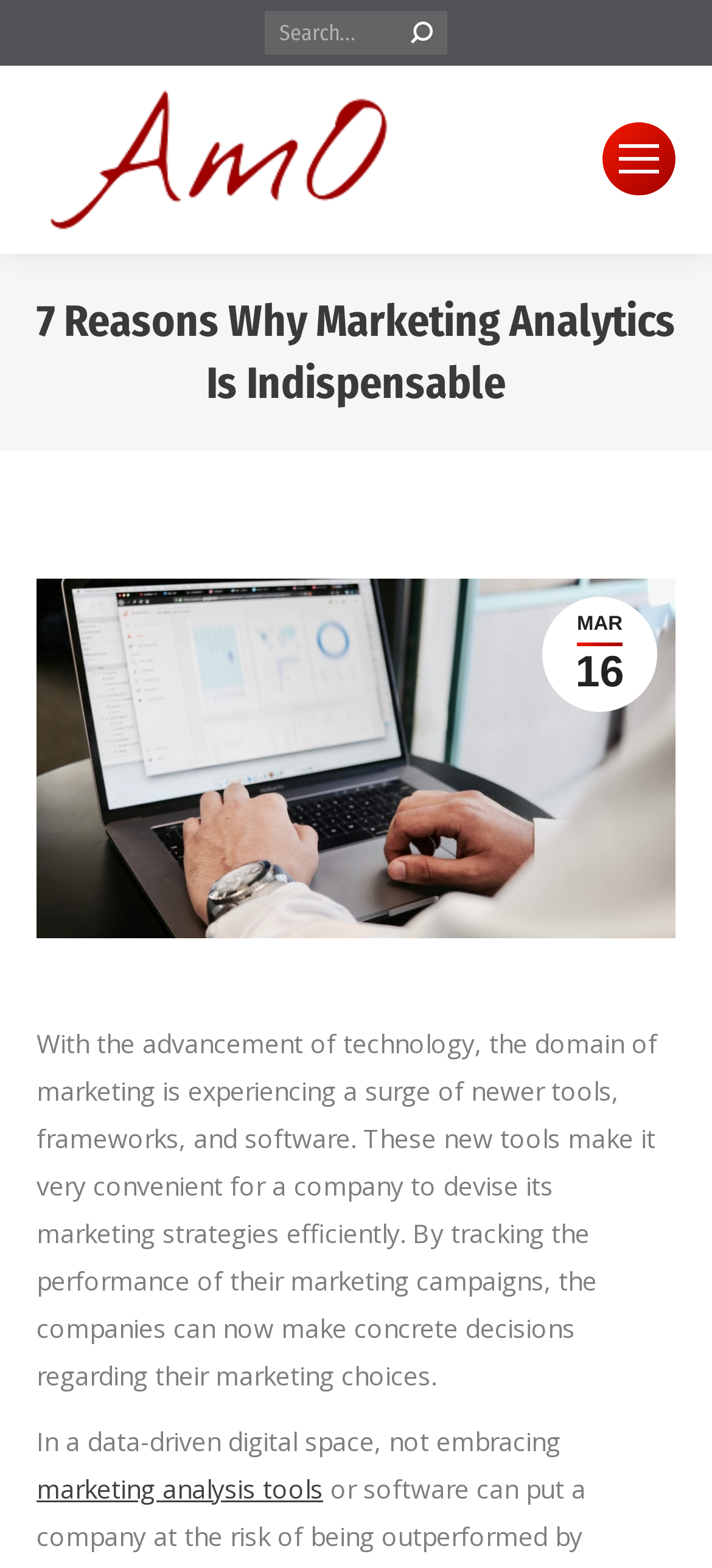Given the description of a UI element: "alt="Amolife.com"", identify the bounding box coordinates of the matching element in the webpage screenshot.

[0.051, 0.042, 0.564, 0.162]